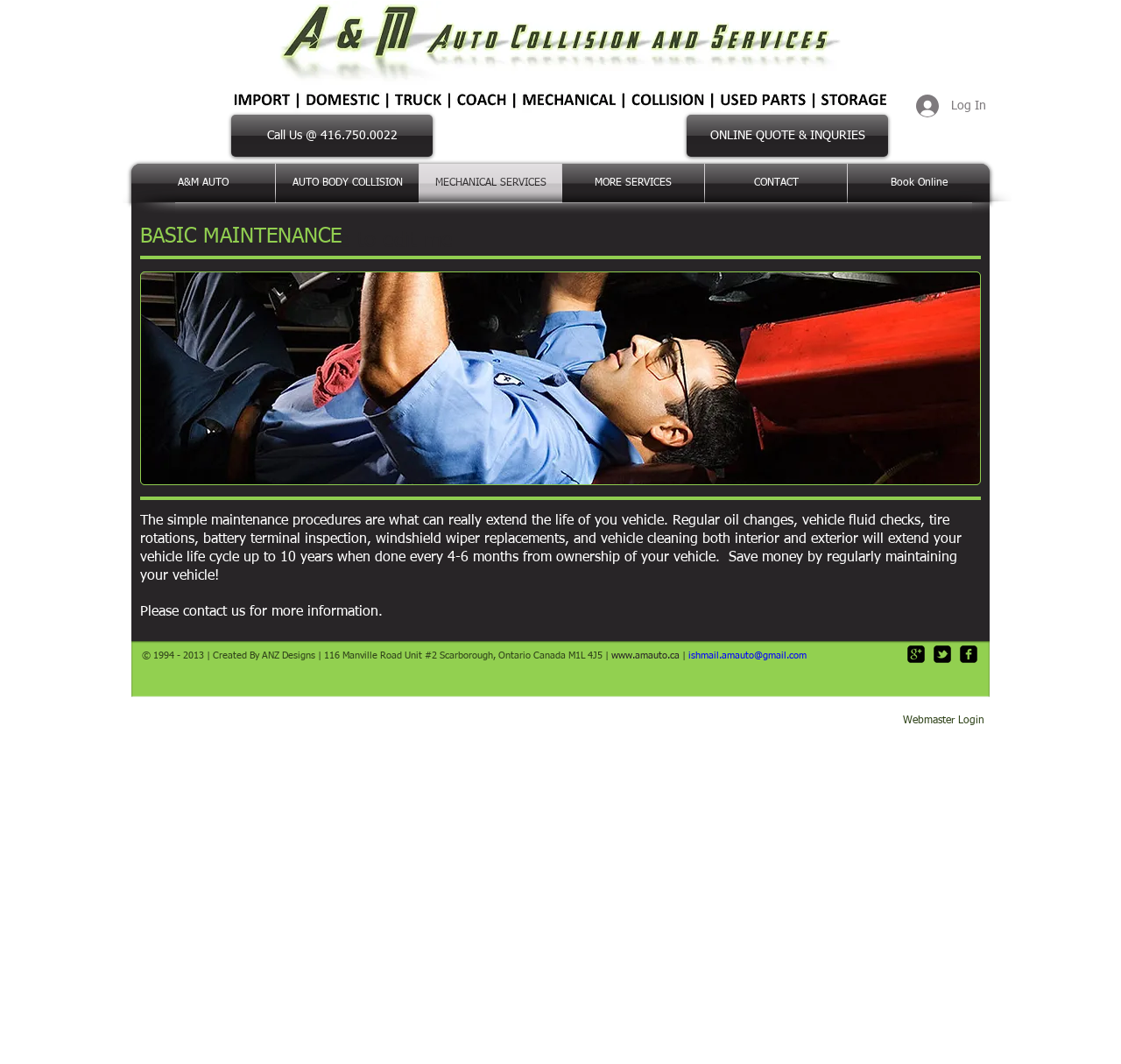What social media platforms are available?
Using the image, provide a detailed and thorough answer to the question.

I found the answer by looking at the social bar section at the bottom of the webpage, which contains links to various social media platforms. Specifically, I saw icons for google plus, twitter, and facebook, indicating that these platforms are available.